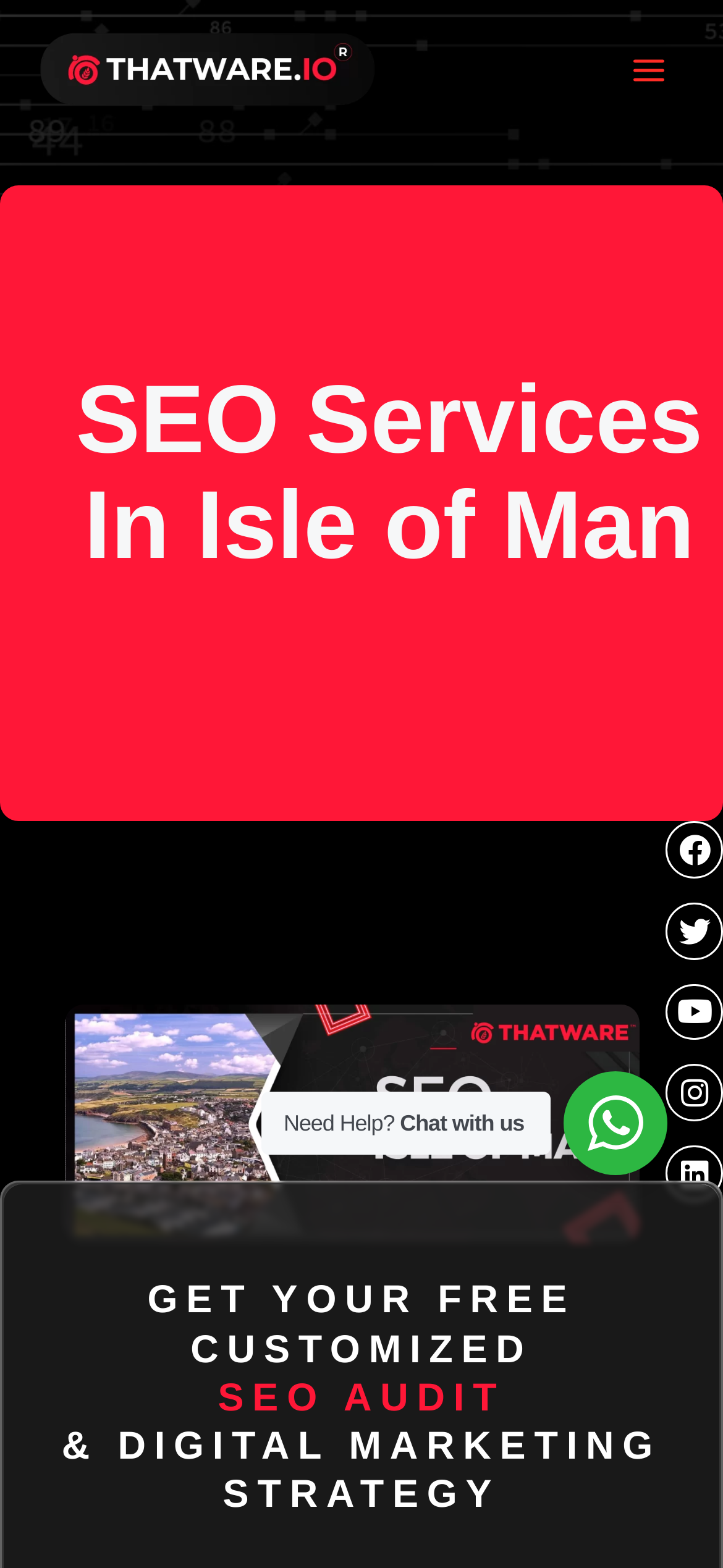How many social media links are there?
Please ensure your answer to the question is detailed and covers all necessary aspects.

I counted the number of link elements with social media icons and text, such as 'Facebook', 'Twitter', 'Youtube', 'Instagram', and 'Linkedin', and found that there are 5 social media links.